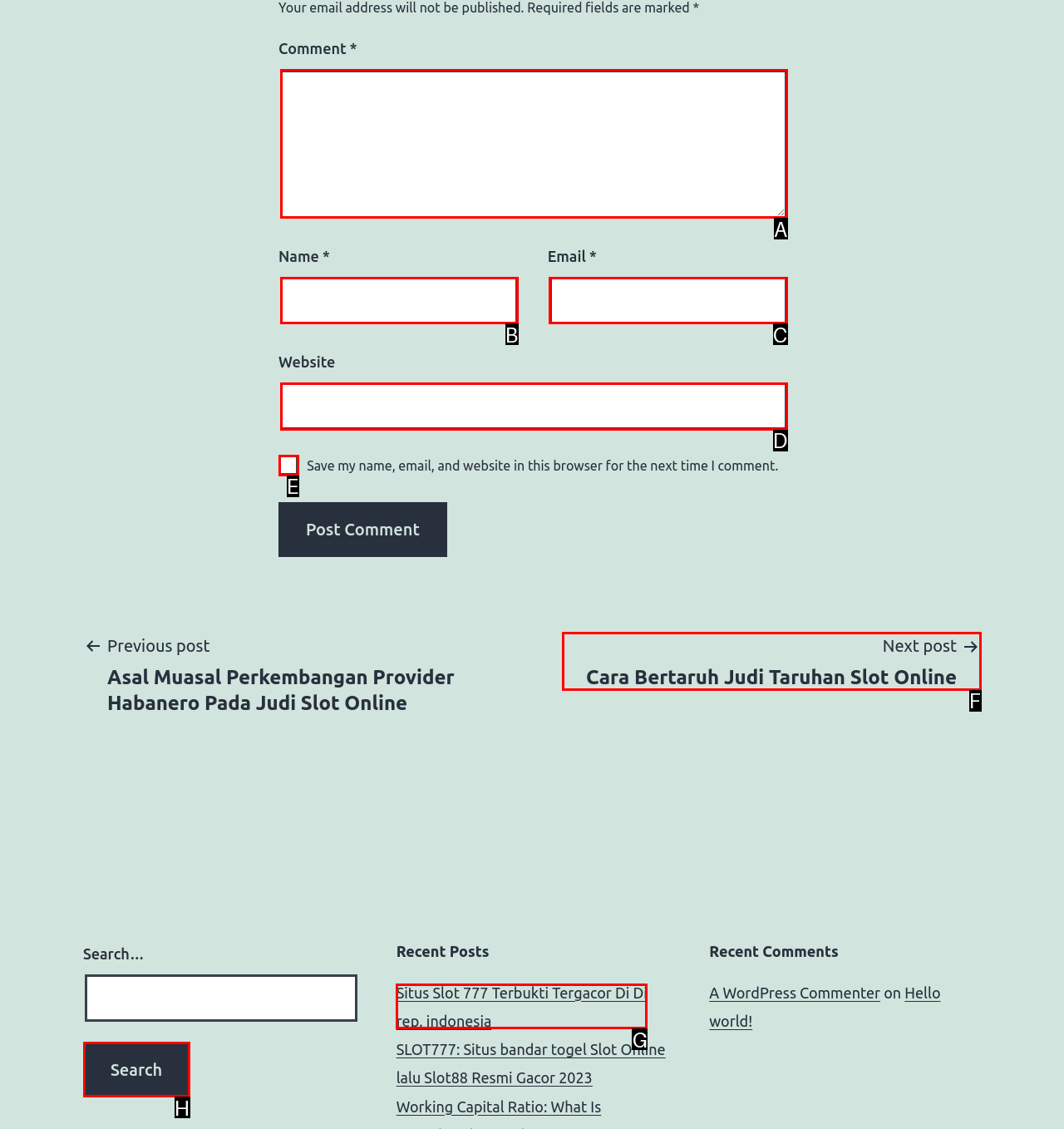From the provided options, which letter corresponds to the element described as: parent_node: Email * aria-describedby="email-notes" name="email"
Answer with the letter only.

C